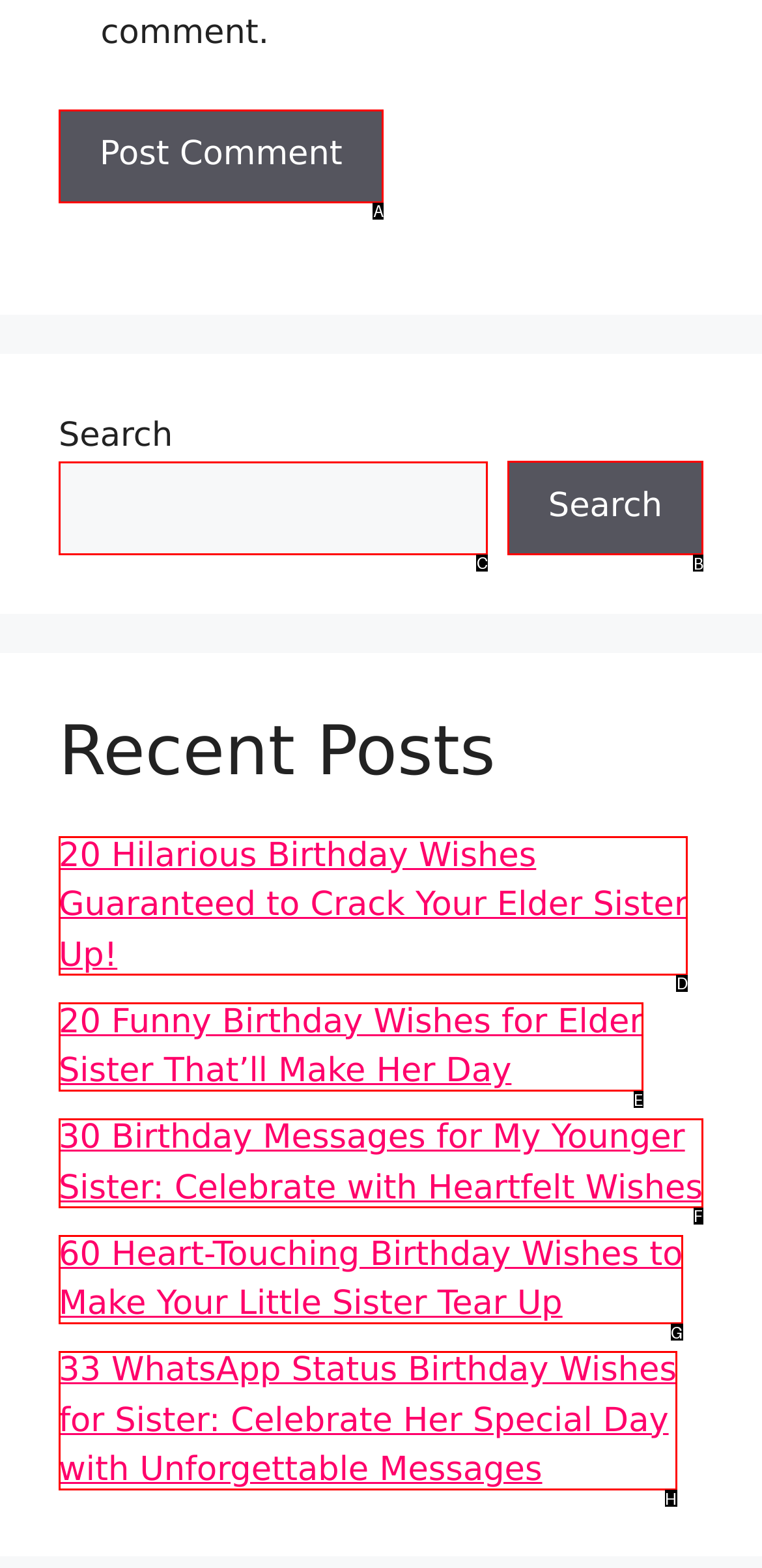Look at the highlighted elements in the screenshot and tell me which letter corresponds to the task: Search using the search button.

B